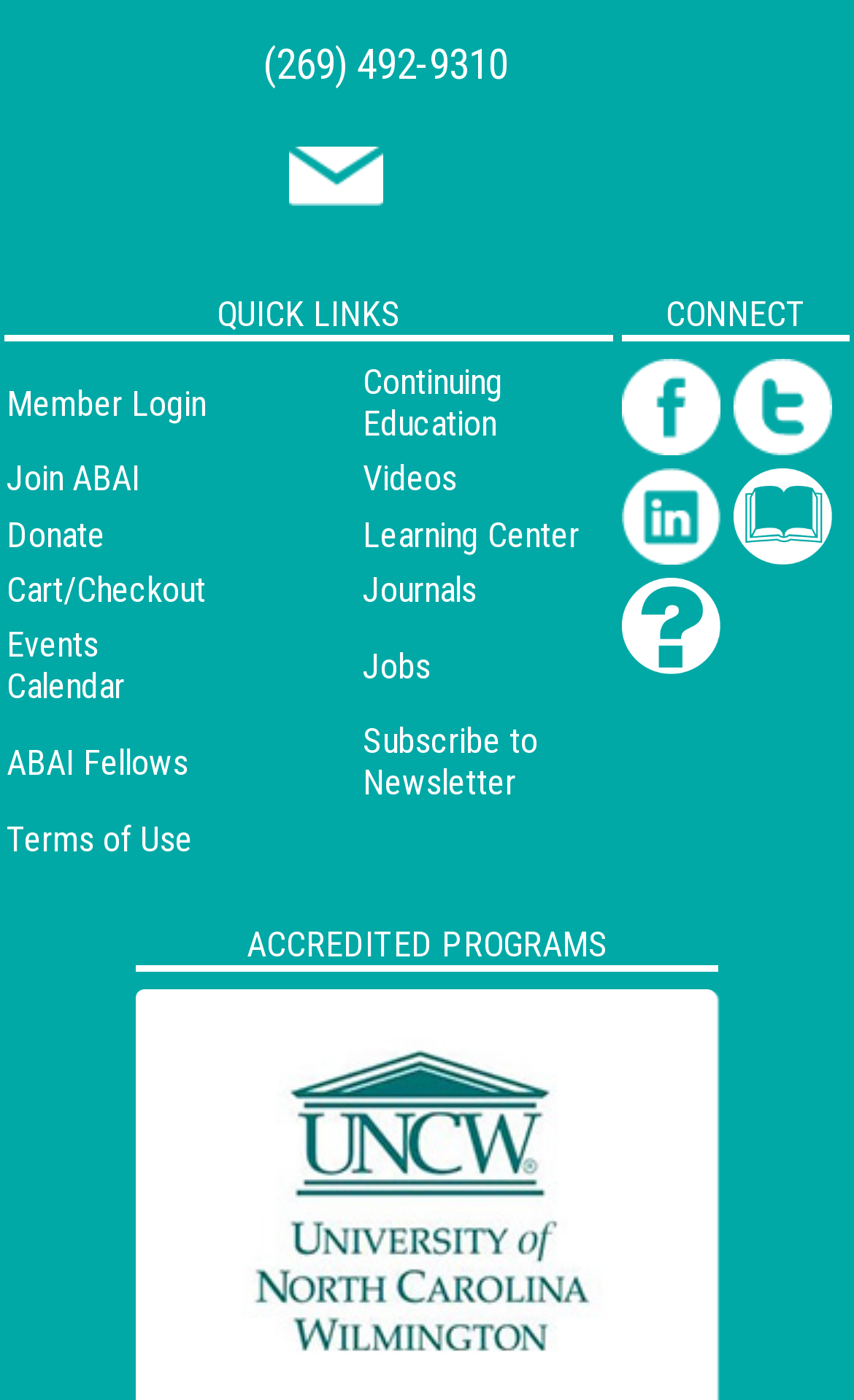Based on the element description Donate, identify the bounding box coordinates for the UI element. The coordinates should be in the format (top-left x, top-left y, bottom-right x, bottom-right y) and within the 0 to 1 range.

[0.008, 0.367, 0.123, 0.396]